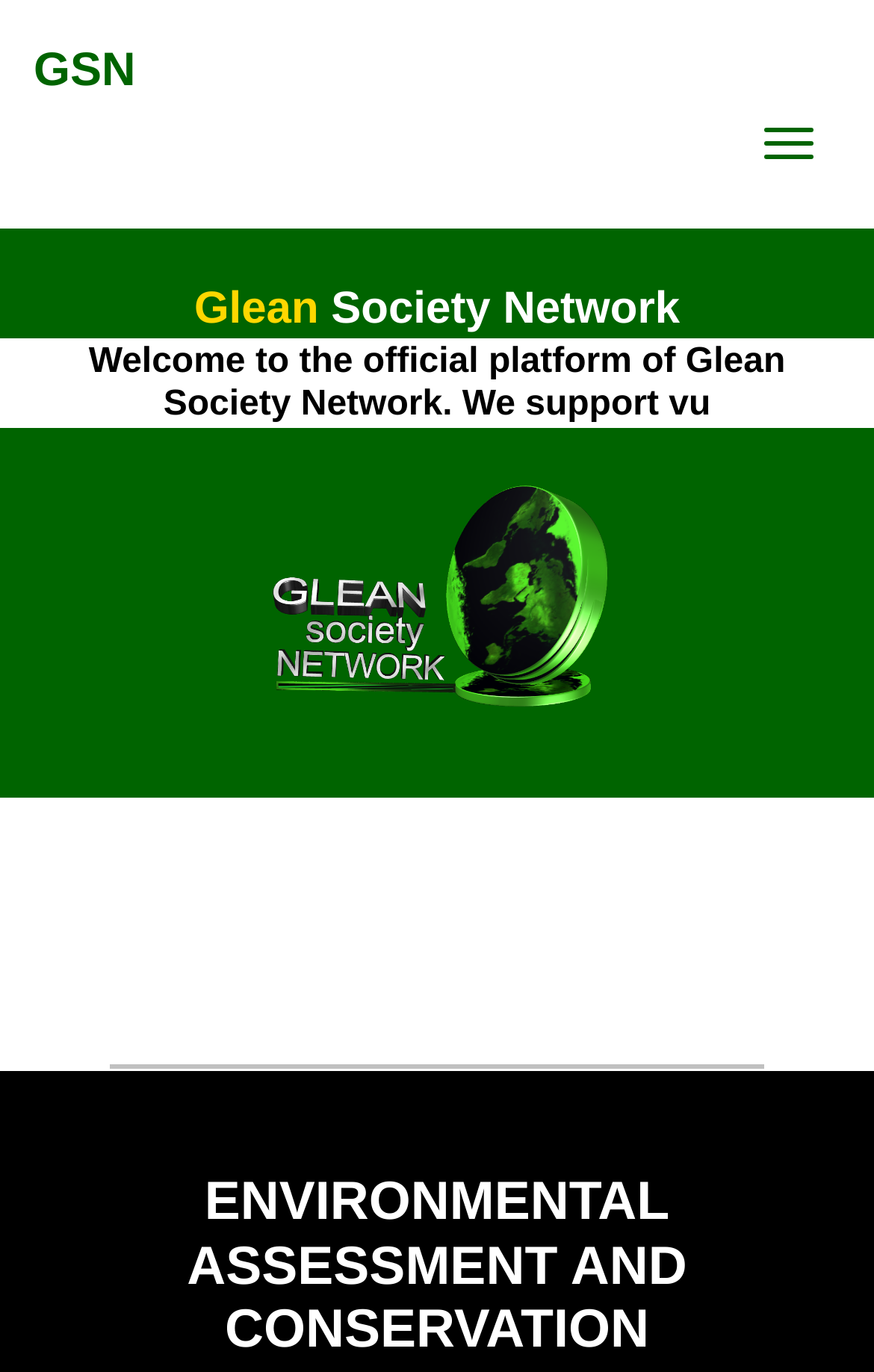What is the name of the society?
Using the screenshot, give a one-word or short phrase answer.

Glean Society Network